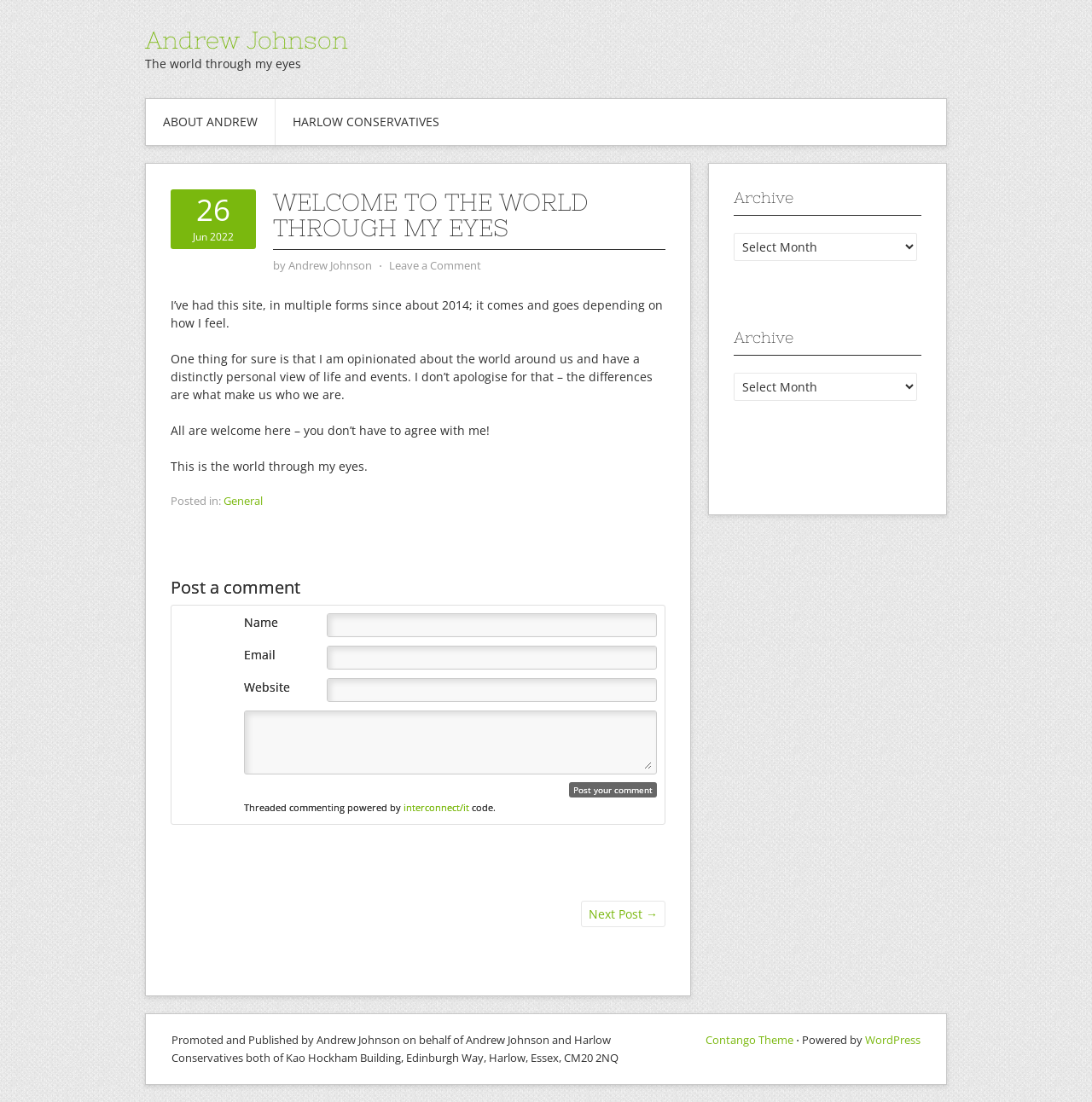Offer a detailed explanation of the webpage layout and contents.

This webpage is a personal blog titled "Welcome to the world through my eyes – Andrew Johnson". At the top, there is a header section with a link to "Andrew Johnson" and a static text "The world through my eyes". Below the header, there are two links, "ABOUT ANDREW" and "HARLOW CONSERVATIVES", positioned side by side.

The main content area is divided into two sections. On the left, there is a blog post with a title "WELCOME TO THE WORLD THROUGH MY EYES" and a time stamp "26 Jun 2022". The post is written by Andrew Johnson and has a brief introduction to the blog. The text explains that the blog has been around since 2014 and expresses the author's opinionated views on life and events.

On the right side of the main content area, there is a complementary section with a heading "Archive" and two combo boxes. This section appears to be a navigation menu for the blog archives.

At the bottom of the page, there is a comment section where users can leave a comment. The section has fields for name, email, website, and a text box for the comment. There is also a button to post the comment.

Finally, at the very bottom of the page, there is a footer section with a copyright notice and links to "Contango Theme" and "WordPress", indicating the theme and platform used to build the blog.